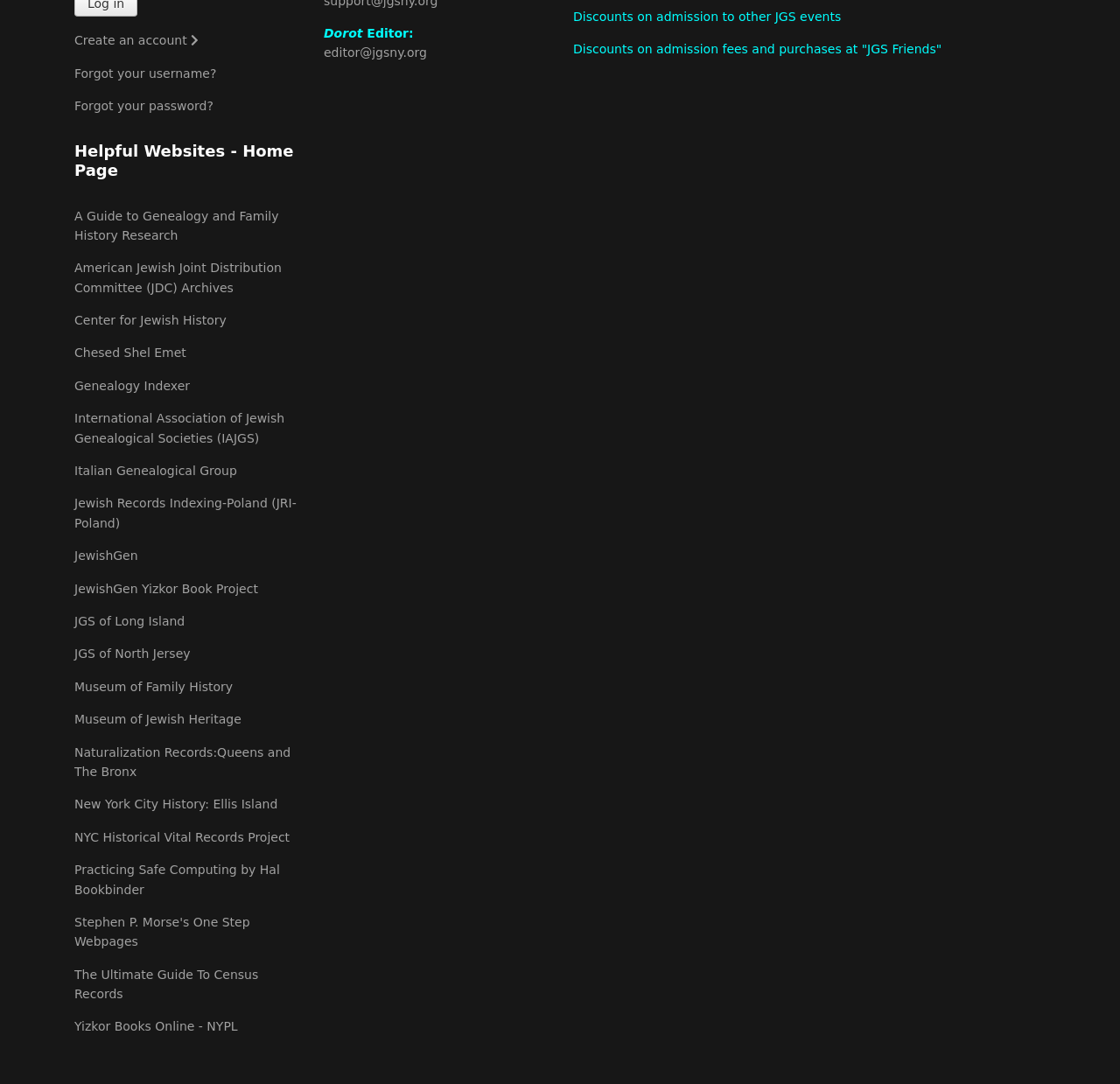Respond to the question below with a single word or phrase:
What type of research is the website focused on?

Genealogy and Family History